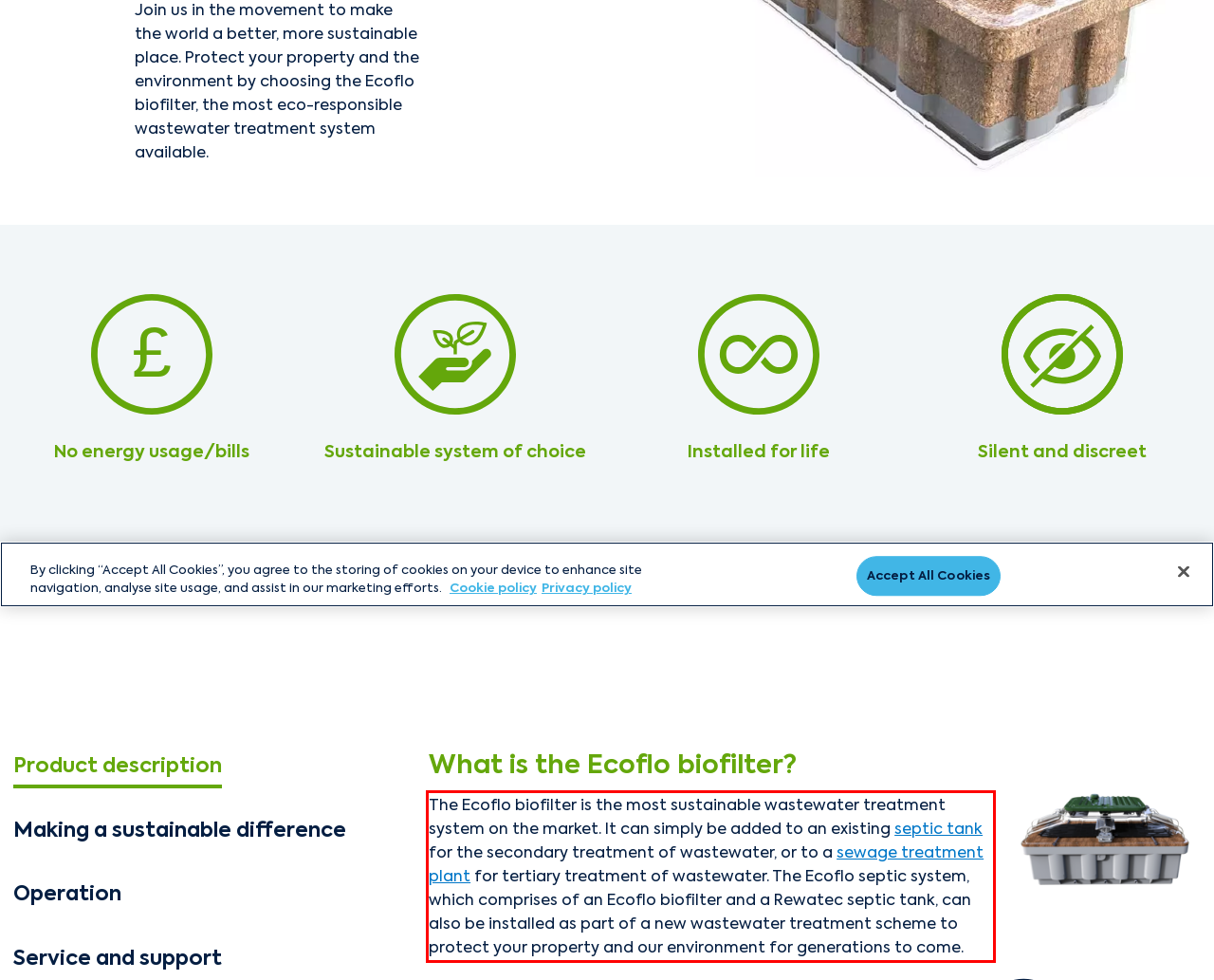Using OCR, extract the text content found within the red bounding box in the given webpage screenshot.

The Ecoflo biofilter is the most sustainable wastewater treatment system on the market. It can simply be added to an existing septic tank for the secondary treatment of wastewater, or to a sewage treatment plant for tertiary treatment of wastewater. The Ecoflo septic system, which comprises of an Ecoflo biofilter and a Rewatec septic tank, can also be installed as part of a new wastewater treatment scheme to protect your property and our environment for generations to come.